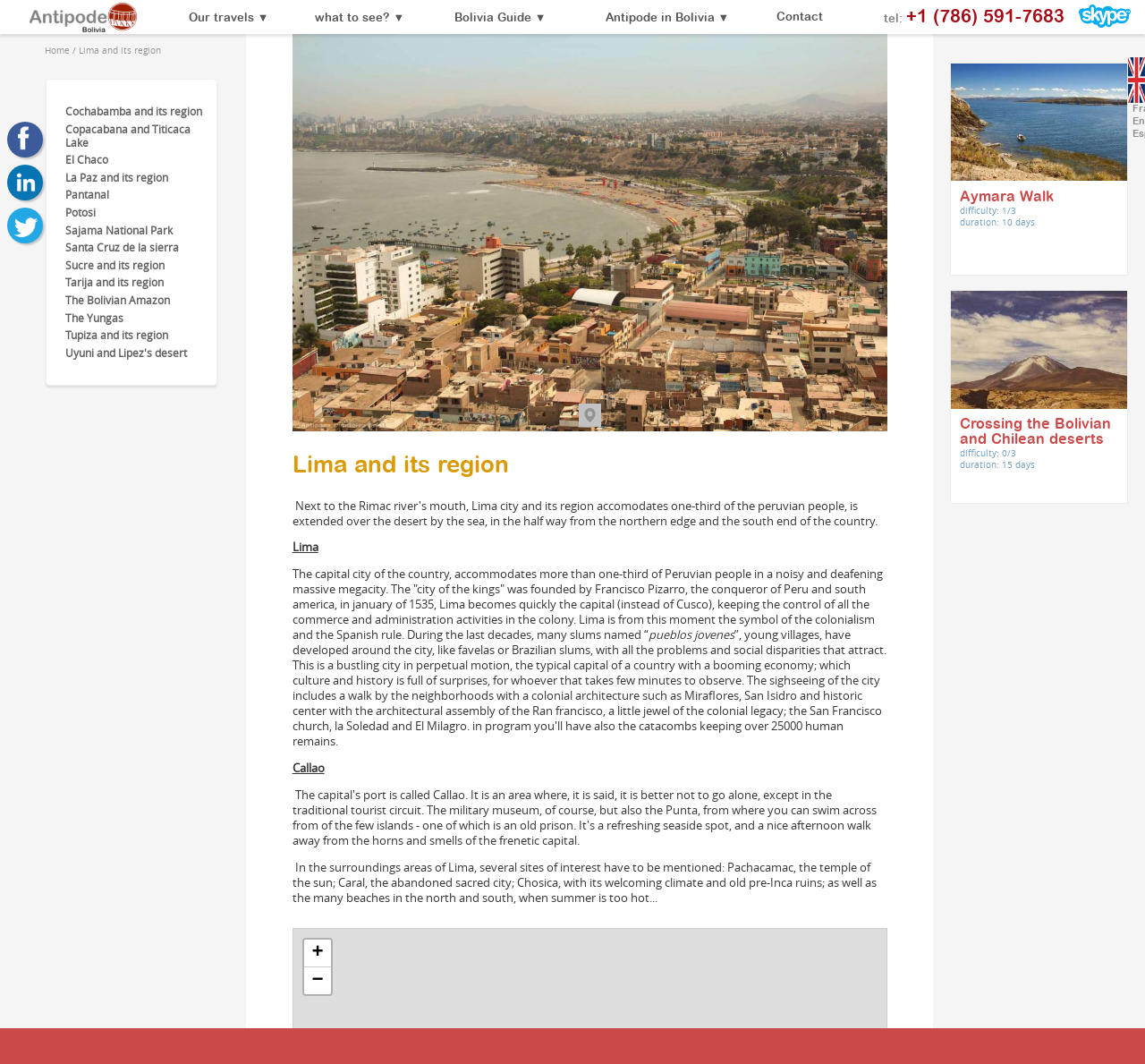Locate the bounding box coordinates for the element described below: "Pantanal". The coordinates must be four float values between 0 and 1, formatted as [left, top, right, bottom].

[0.057, 0.177, 0.095, 0.19]